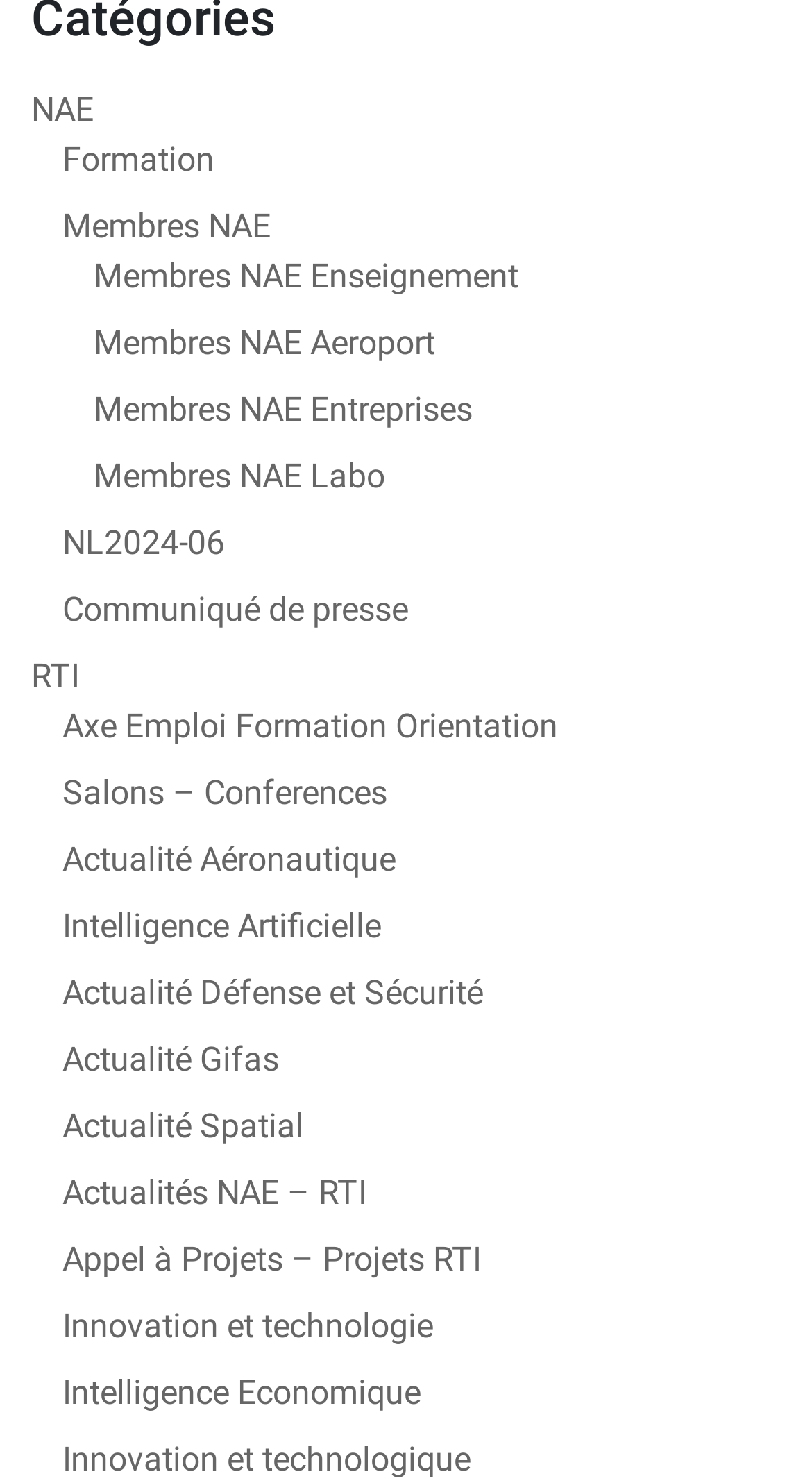What is the last link on the webpage?
Carefully analyze the image and provide a thorough answer to the question.

The last link on the webpage is 'Innovation et technologique' which is located at the bottom of the webpage with a bounding box coordinate of [0.077, 0.971, 0.579, 0.998].